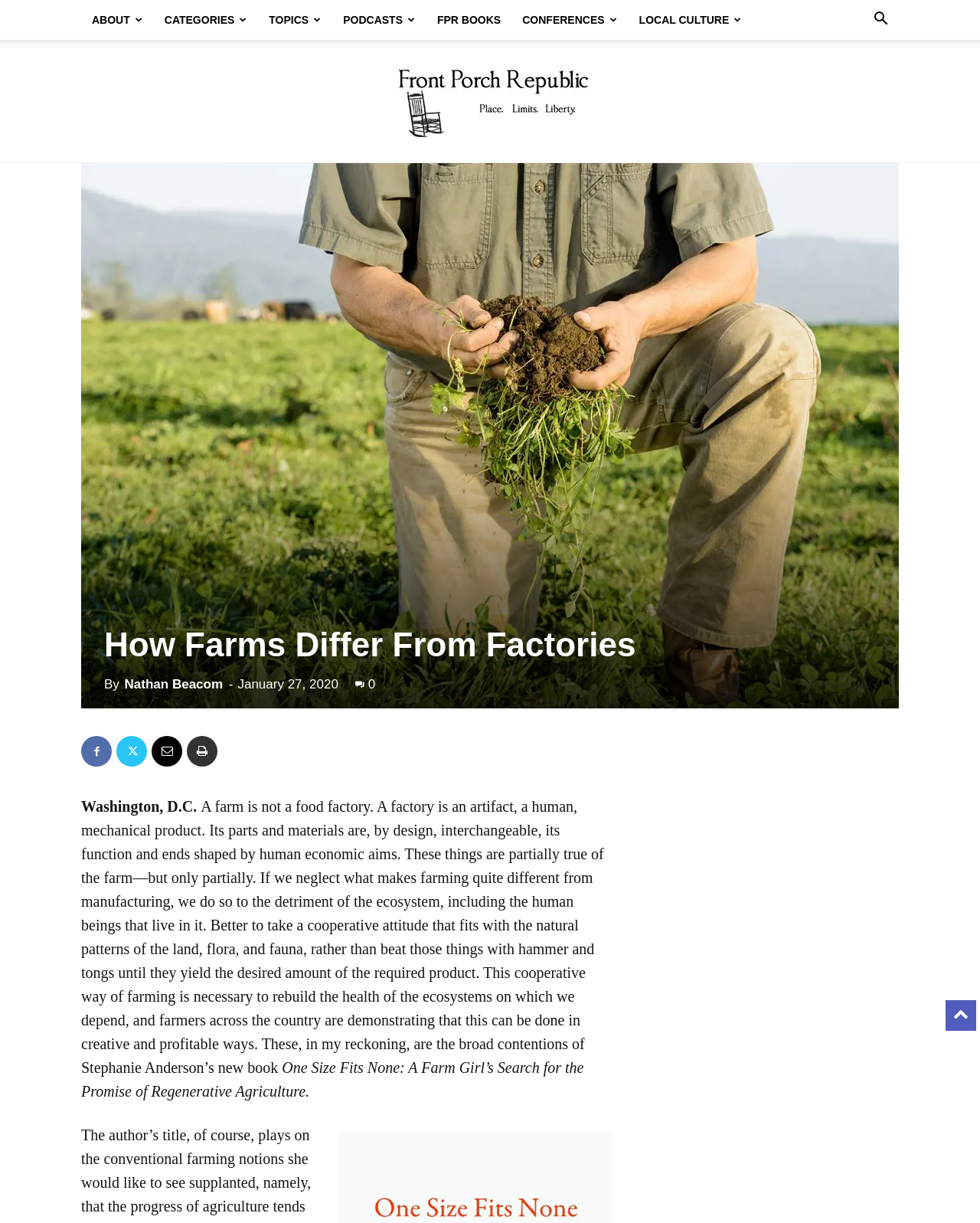Identify the bounding box coordinates of the clickable region to carry out the given instruction: "Visit the Front Porch Republic homepage".

[0.394, 0.056, 0.606, 0.112]